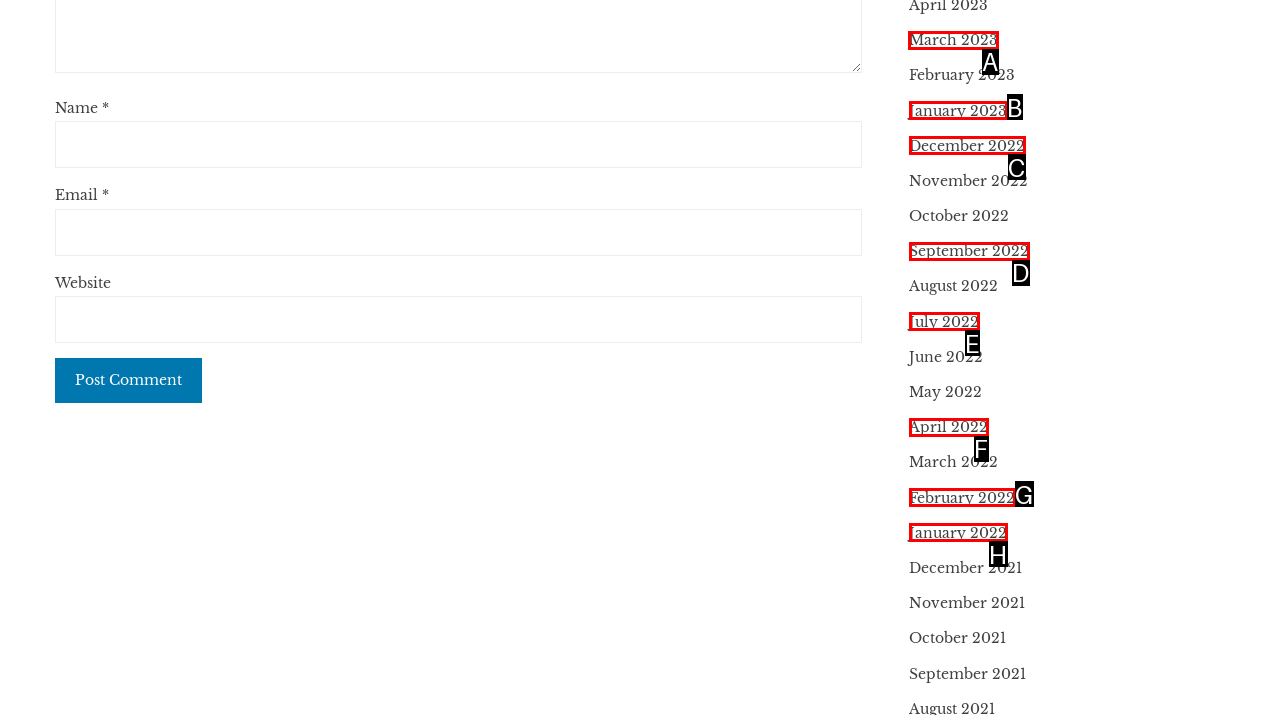Determine which HTML element to click to execute the following task: Visit the March 2023 page Answer with the letter of the selected option.

A